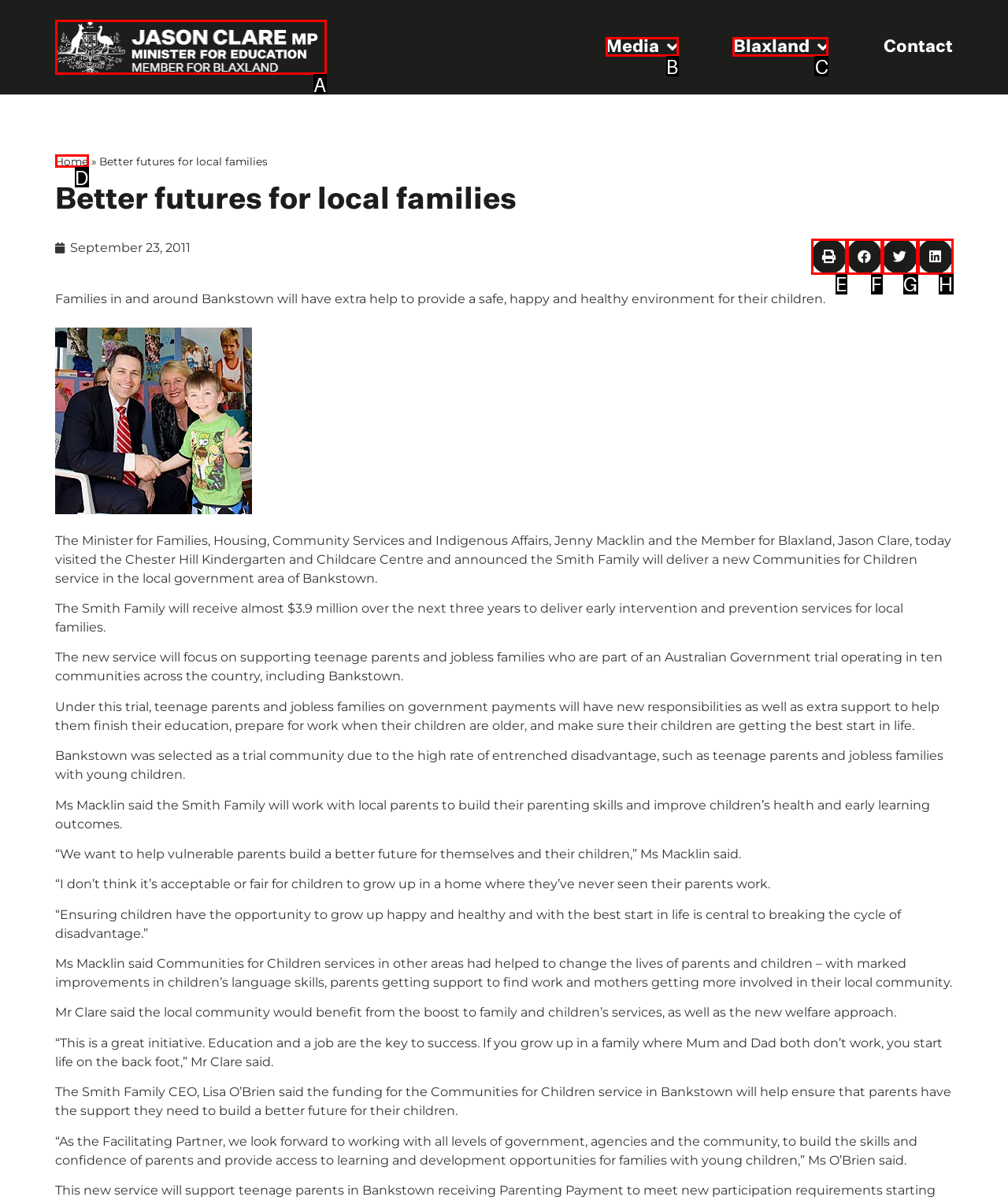From the given options, tell me which letter should be clicked to complete this task: Search for something in the search bar at the bottom
Answer with the letter only.

None